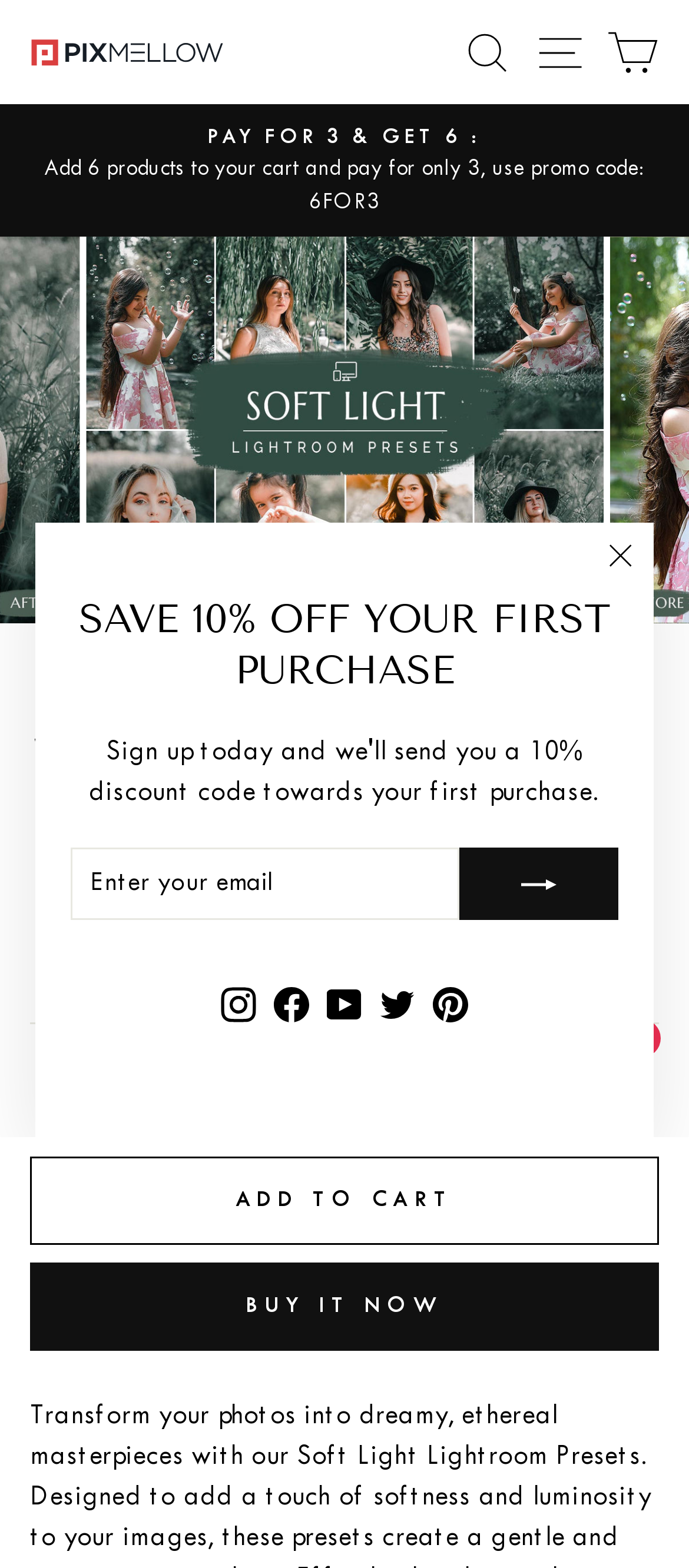Identify the main title of the webpage and generate its text content.

SOFT LIGHT LIGHTROOM PRESETS FOR MOBILE & DESKTOP